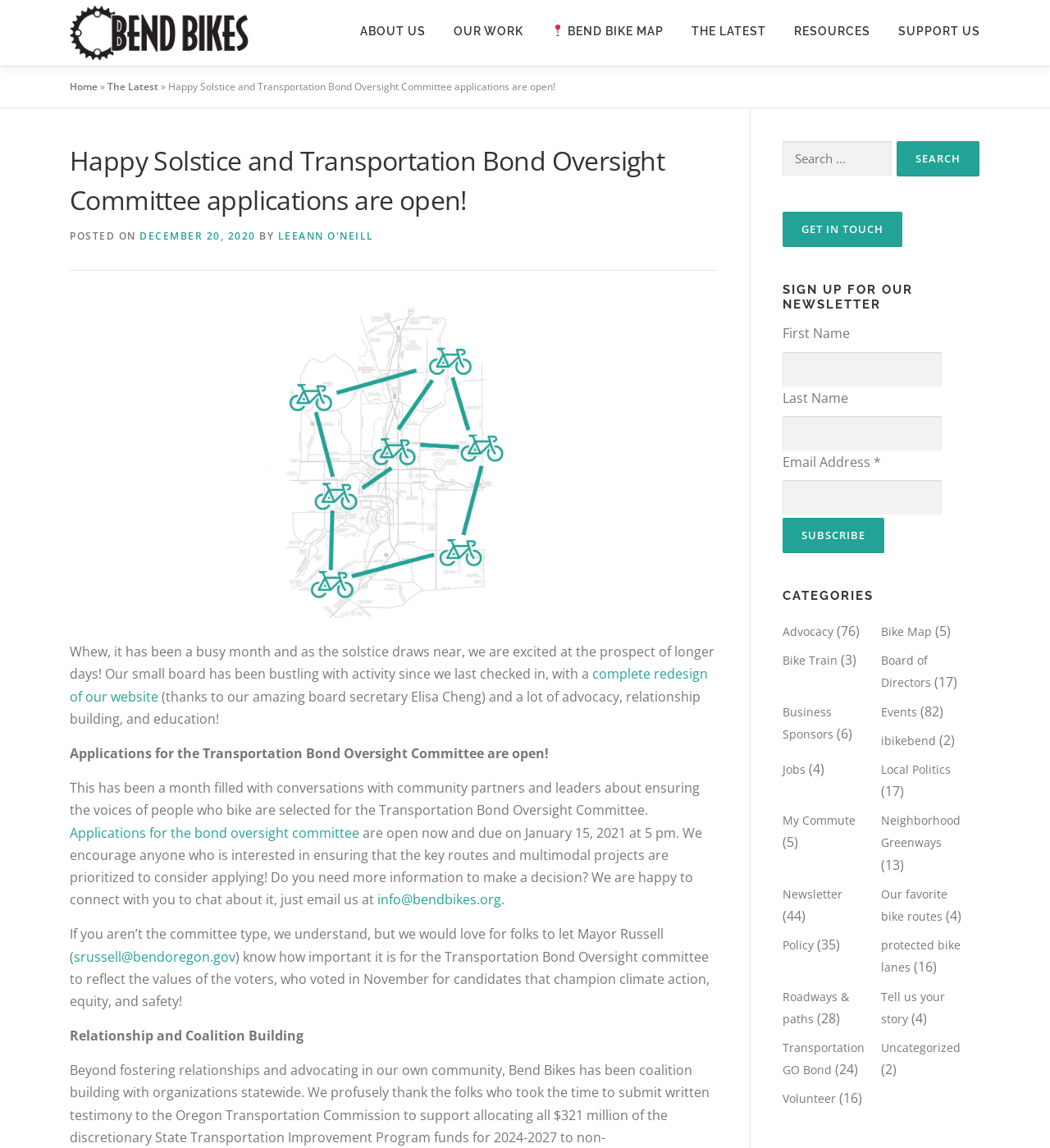With reference to the screenshot, provide a detailed response to the question below:
What is the purpose of the Transportation Bond Oversight Committee?

The purpose of the Transportation Bond Oversight Committee can be inferred from the text on the webpage, which mentions that the committee should reflect the values of the voters who voted for candidates that champion climate action, equity, and safety. It can be deduced that the committee's purpose is to prioritize key routes and multimodal projects.